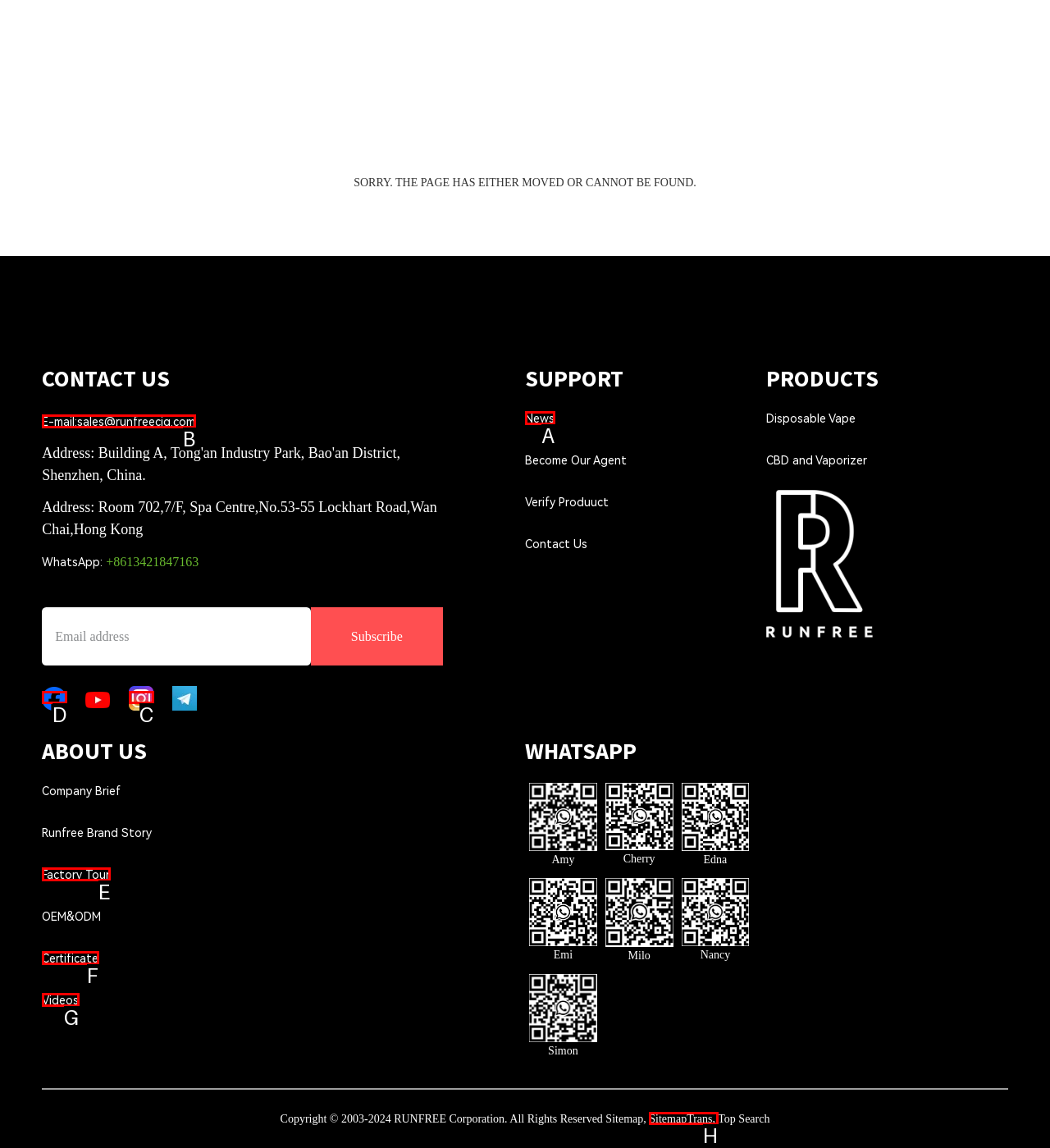Find the HTML element that matches the description: Factory Tour. Answer using the letter of the best match from the available choices.

E